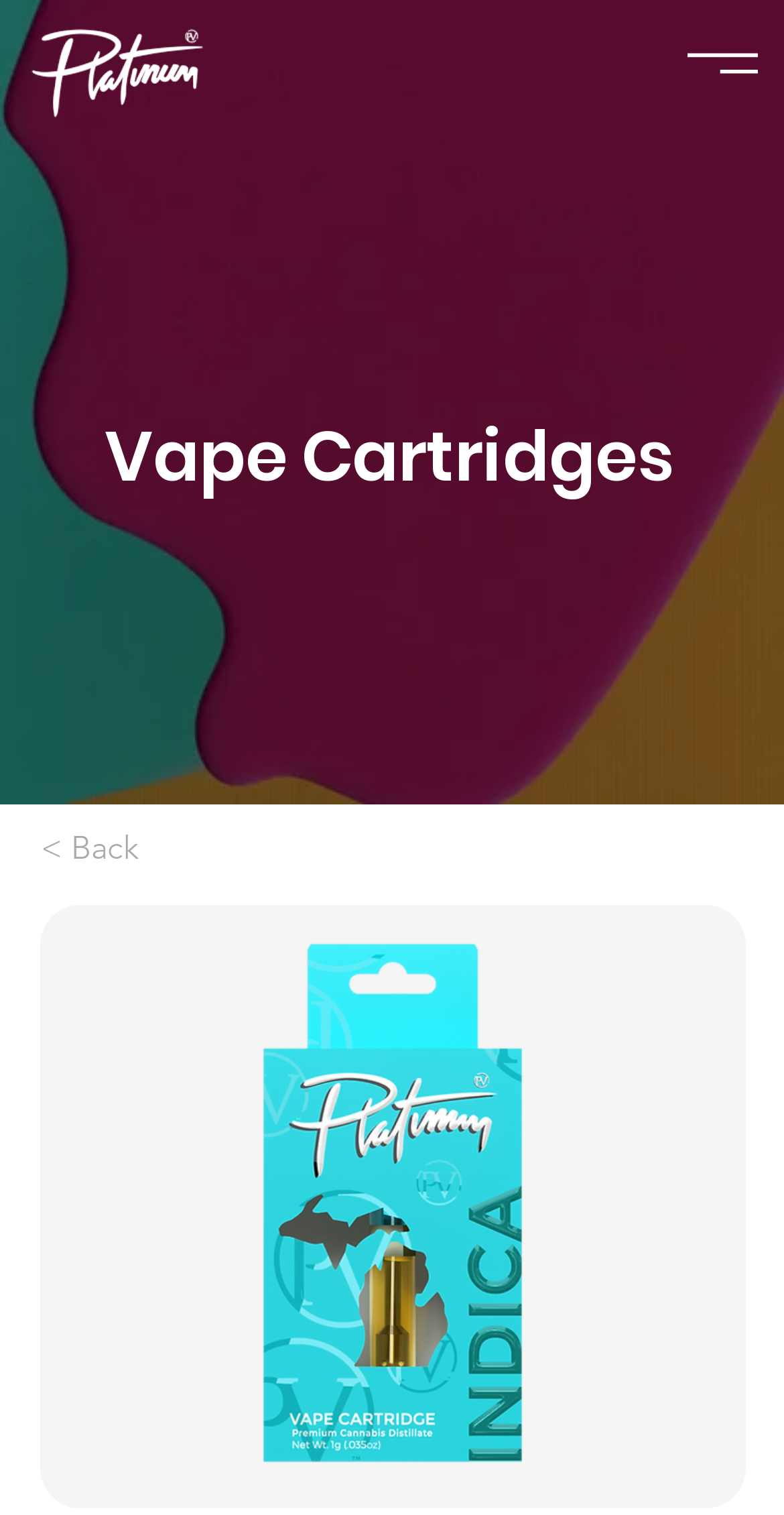Given the description < Back, predict the bounding box coordinates of the UI element. Ensure the coordinates are in the format (top-left x, top-left y, bottom-right x, bottom-right y) and all values are between 0 and 1.

[0.052, 0.53, 0.279, 0.592]